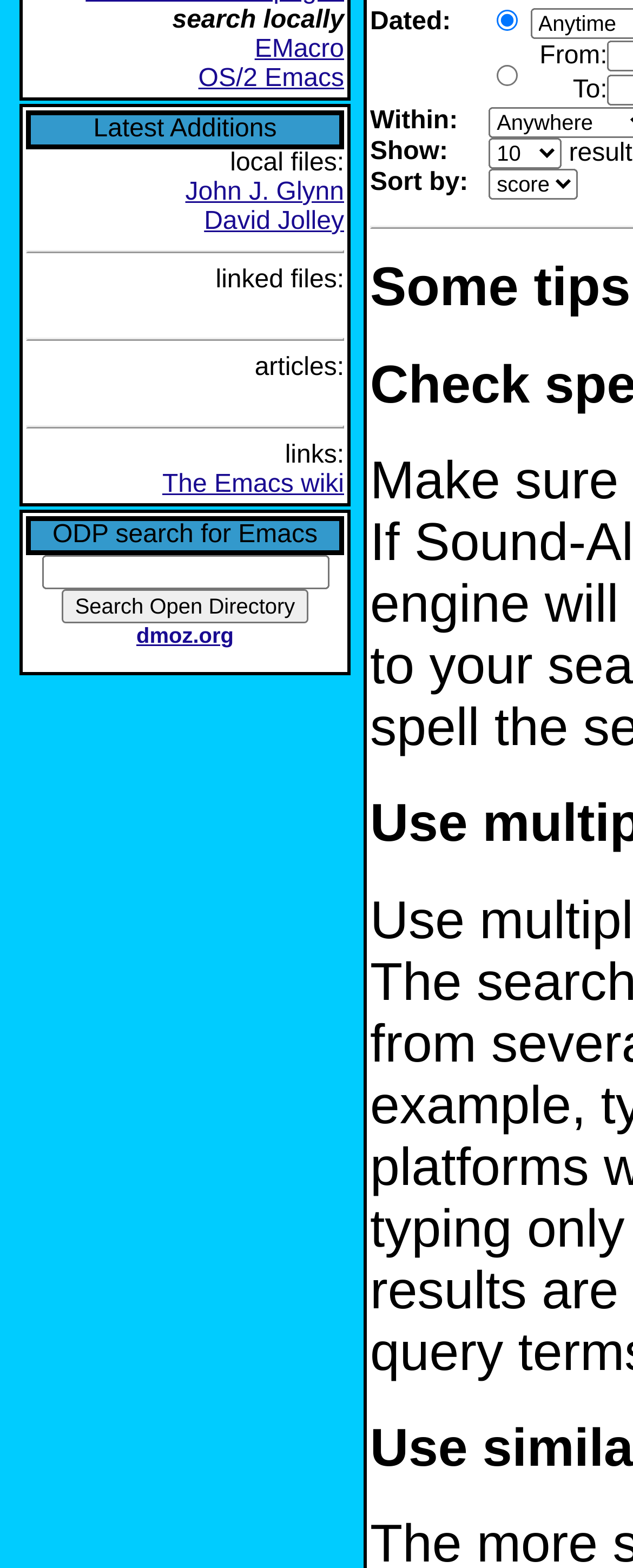Provide the bounding box coordinates of the HTML element described as: "EMacro". The bounding box coordinates should be four float numbers between 0 and 1, i.e., [left, top, right, bottom].

[0.402, 0.023, 0.544, 0.04]